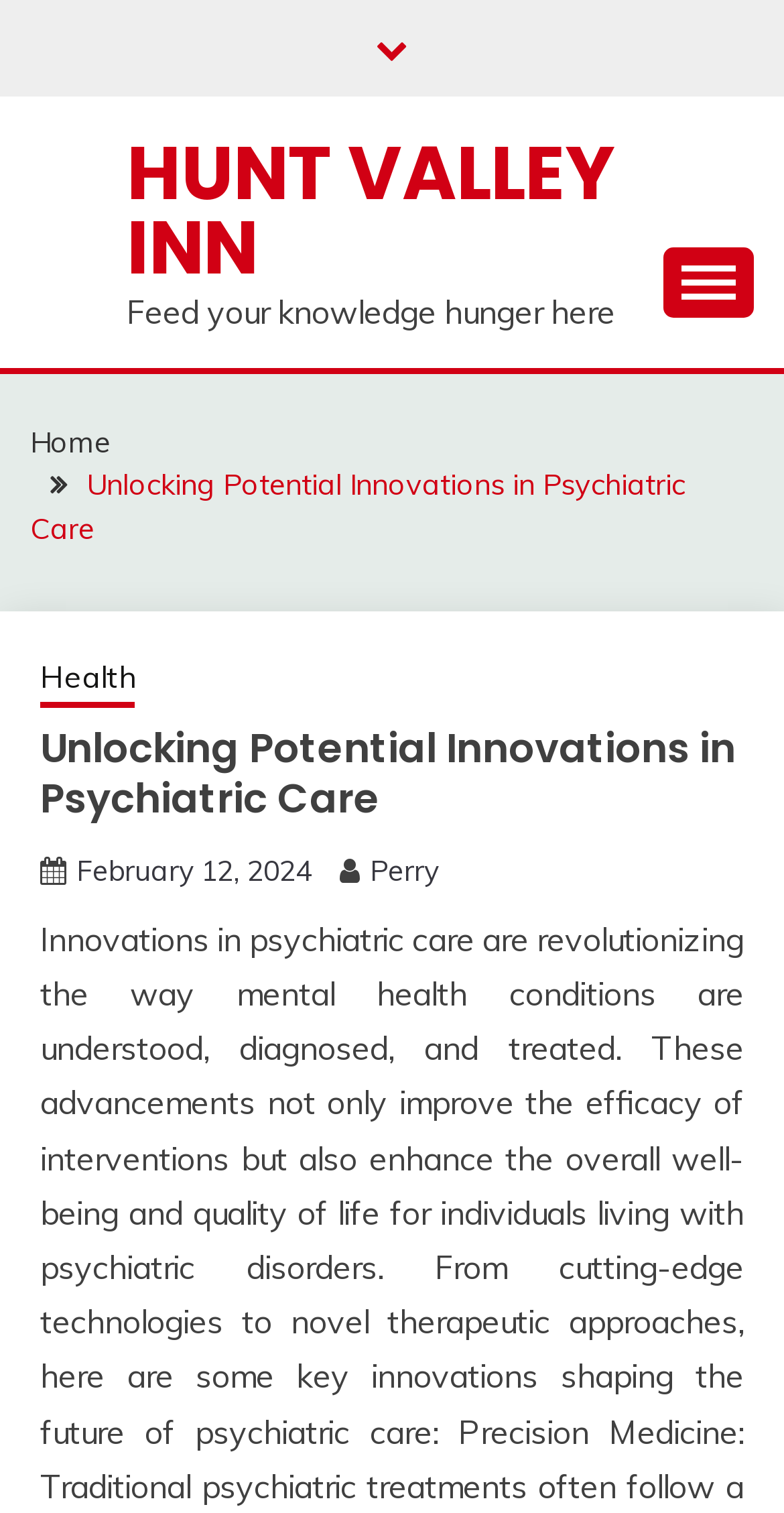Provide a brief response to the question below using a single word or phrase: 
What is the topic of the webpage?

Psychiatric Care